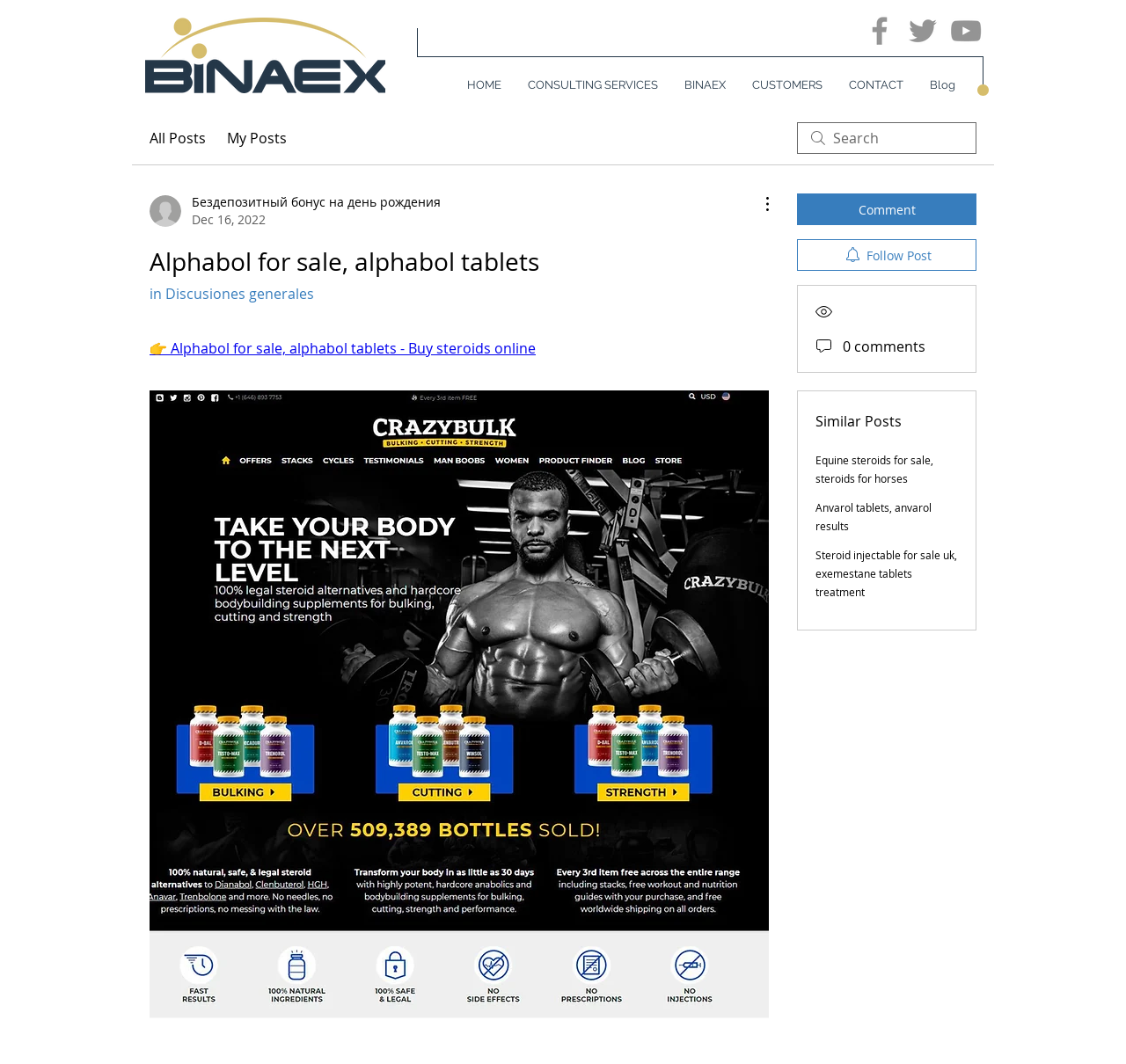What is the main heading of this webpage? Please extract and provide it.

Alphabol for sale, alphabol tablets